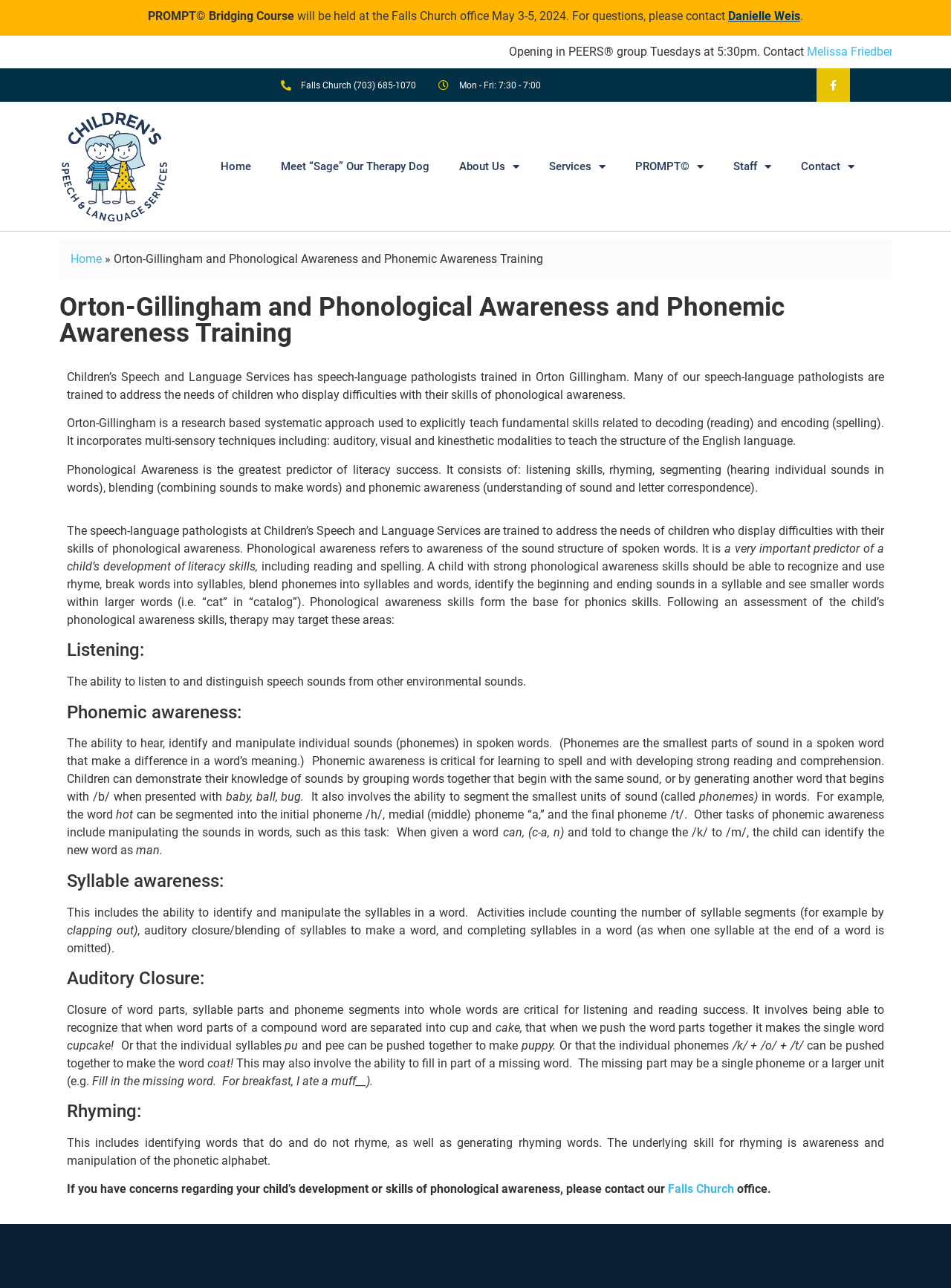What is the date of the PROMPT Bridging Course?
Please provide a single word or phrase answer based on the image.

May 3-5, 2024